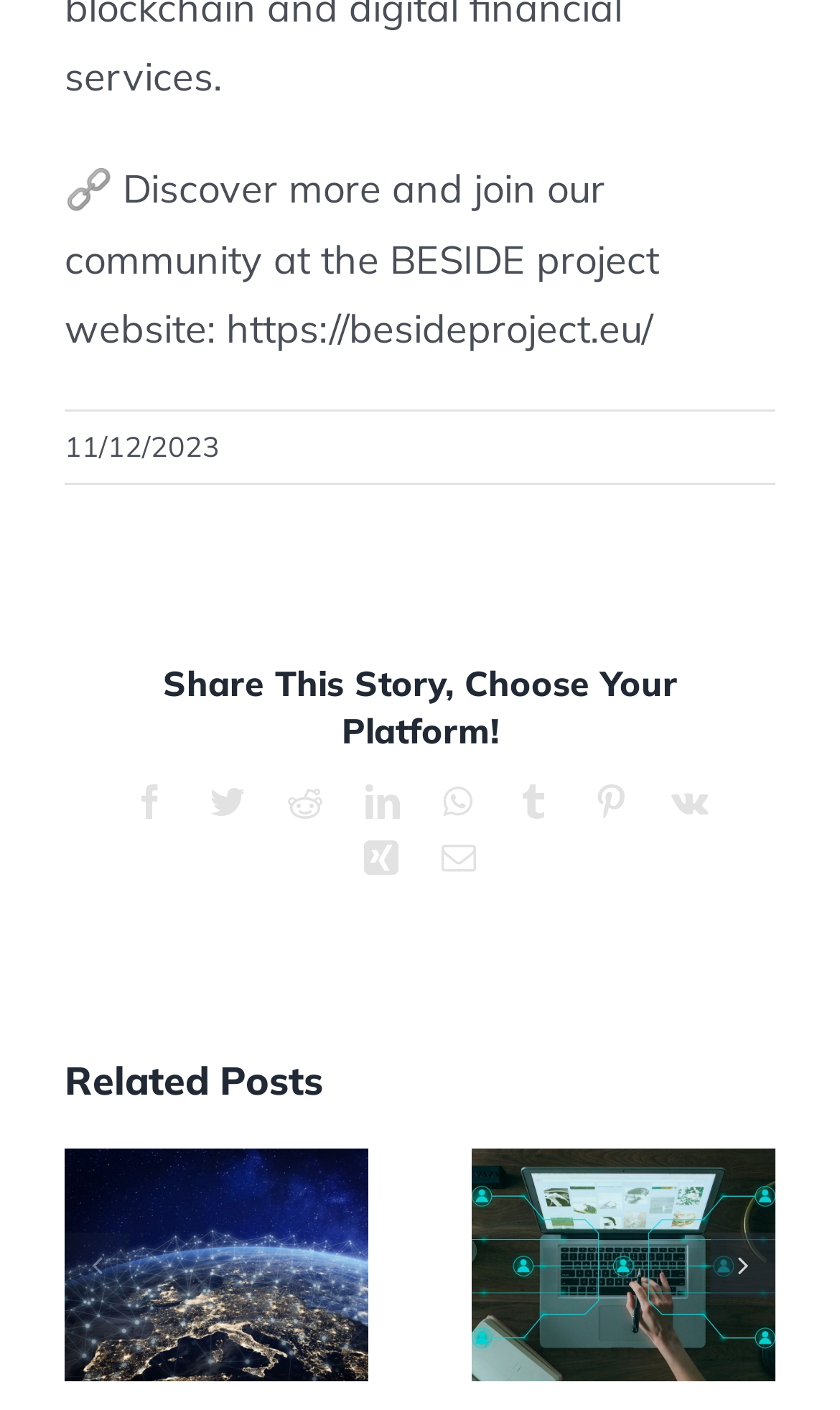Please specify the bounding box coordinates of the clickable section necessary to execute the following command: "View related post about Navigating Cryptocurrency’s Future: Bitcoin’s Environmental Impact and DeFi’s Regulatory Challenges".

[0.562, 0.815, 0.923, 0.98]